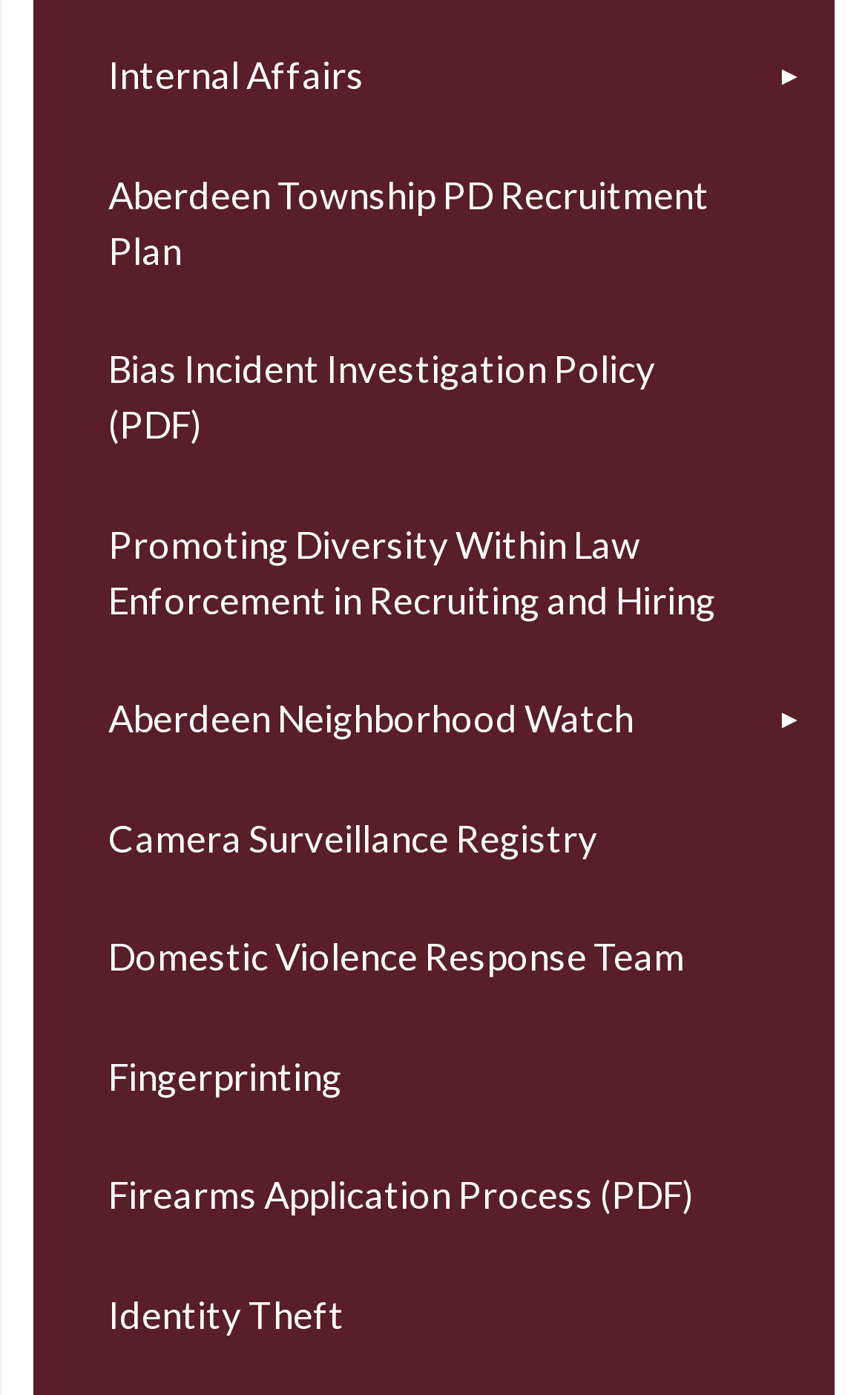What is the label of the second menu item?
Based on the screenshot, provide a one-word or short-phrase response.

Aberdeen Township PD Recruitment Plan